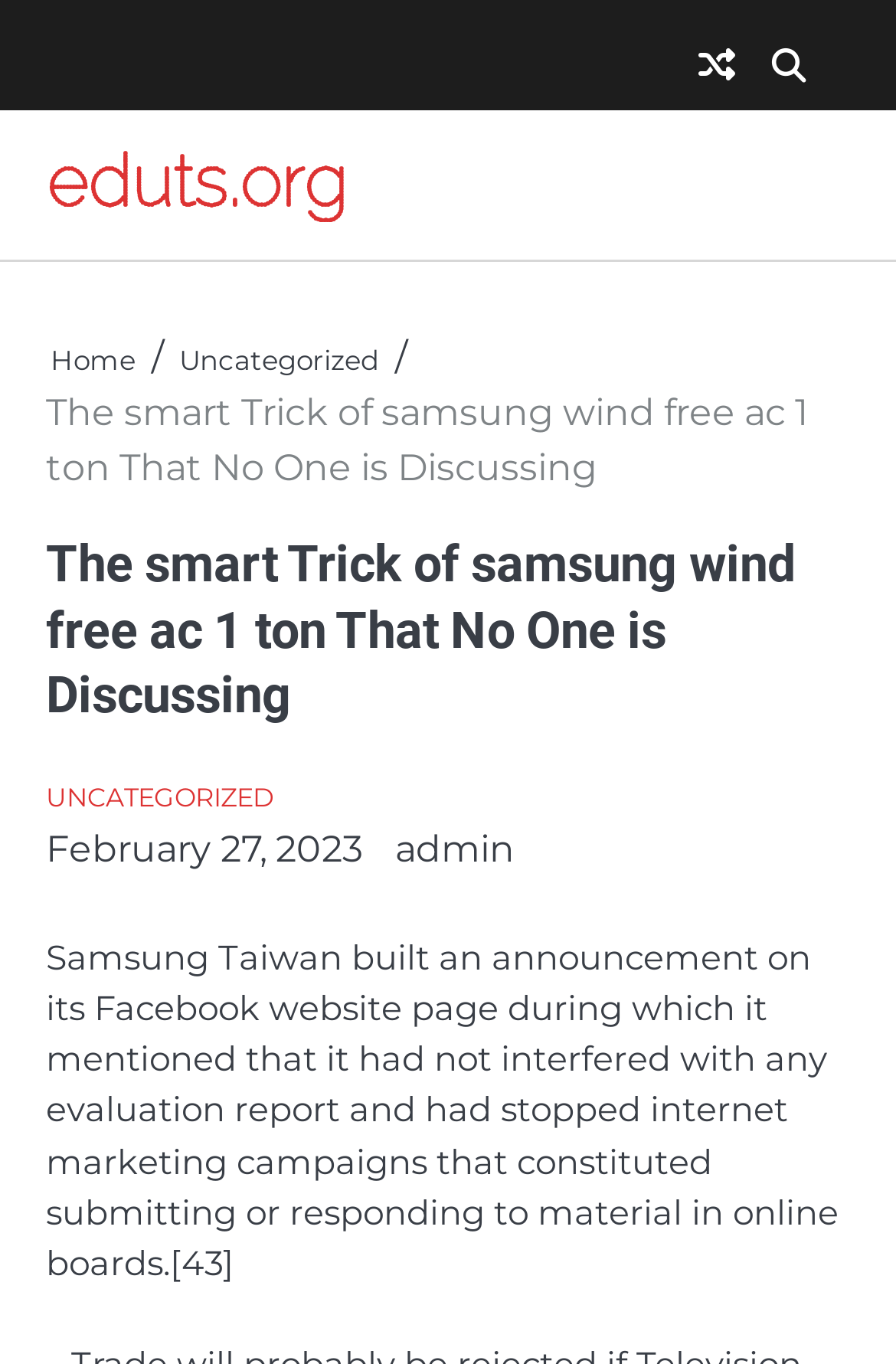Please determine the bounding box of the UI element that matches this description: title="View Random Post". The coordinates should be given as (top-left x, top-left y, bottom-right x, bottom-right y), with all values between 0 and 1.

[0.779, 0.032, 0.821, 0.064]